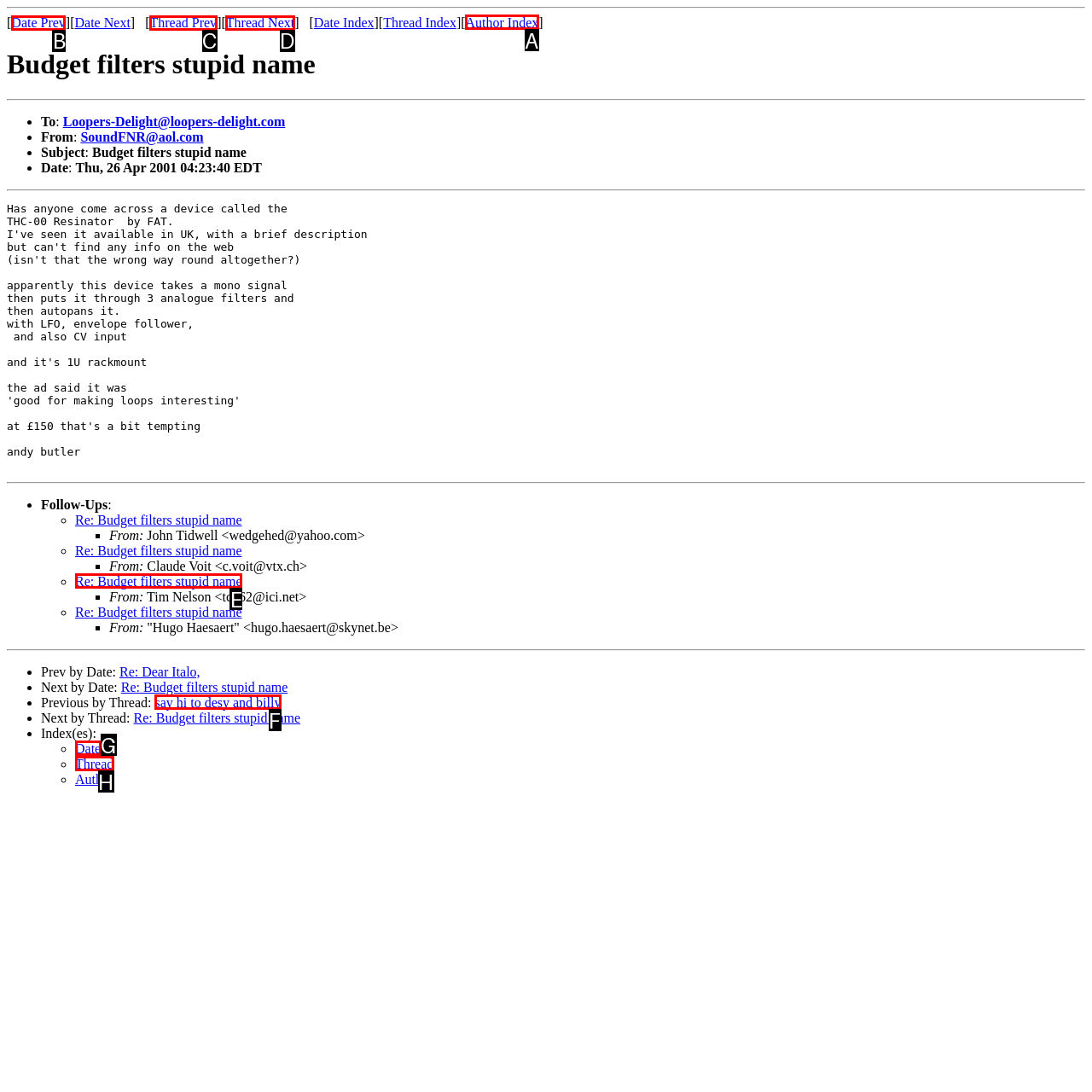Identify the HTML element I need to click to complete this task: Read the article about lotteries Provide the option's letter from the available choices.

None